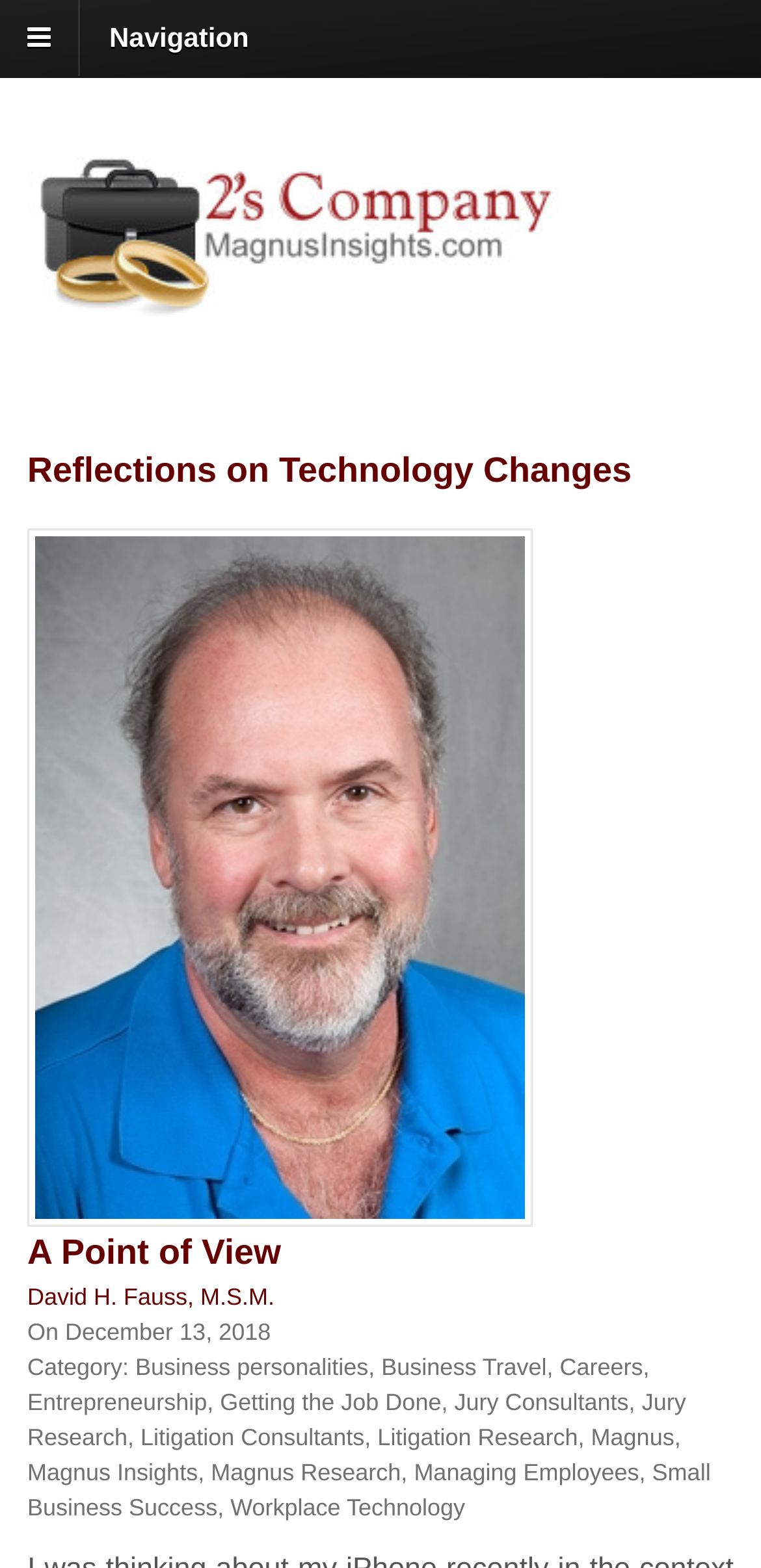Answer the following in one word or a short phrase: 
What is the topic of the article?

Technology Changes